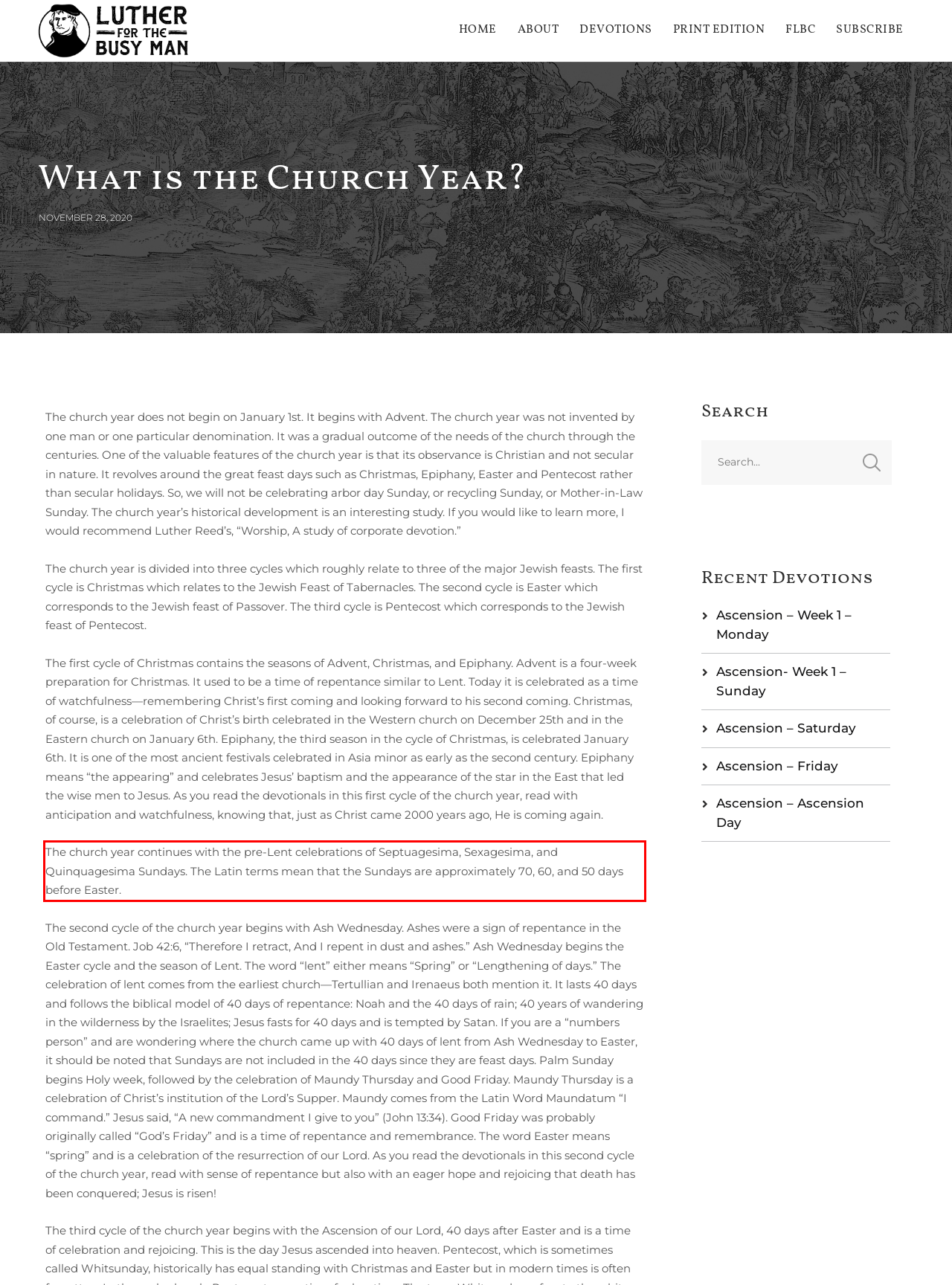Given a webpage screenshot, locate the red bounding box and extract the text content found inside it.

The church year continues with the pre-Lent celebrations of Septuagesima, Sexagesima, and Quinquagesima Sundays. The Latin terms mean that the Sundays are approximately 70, 60, and 50 days before Easter.